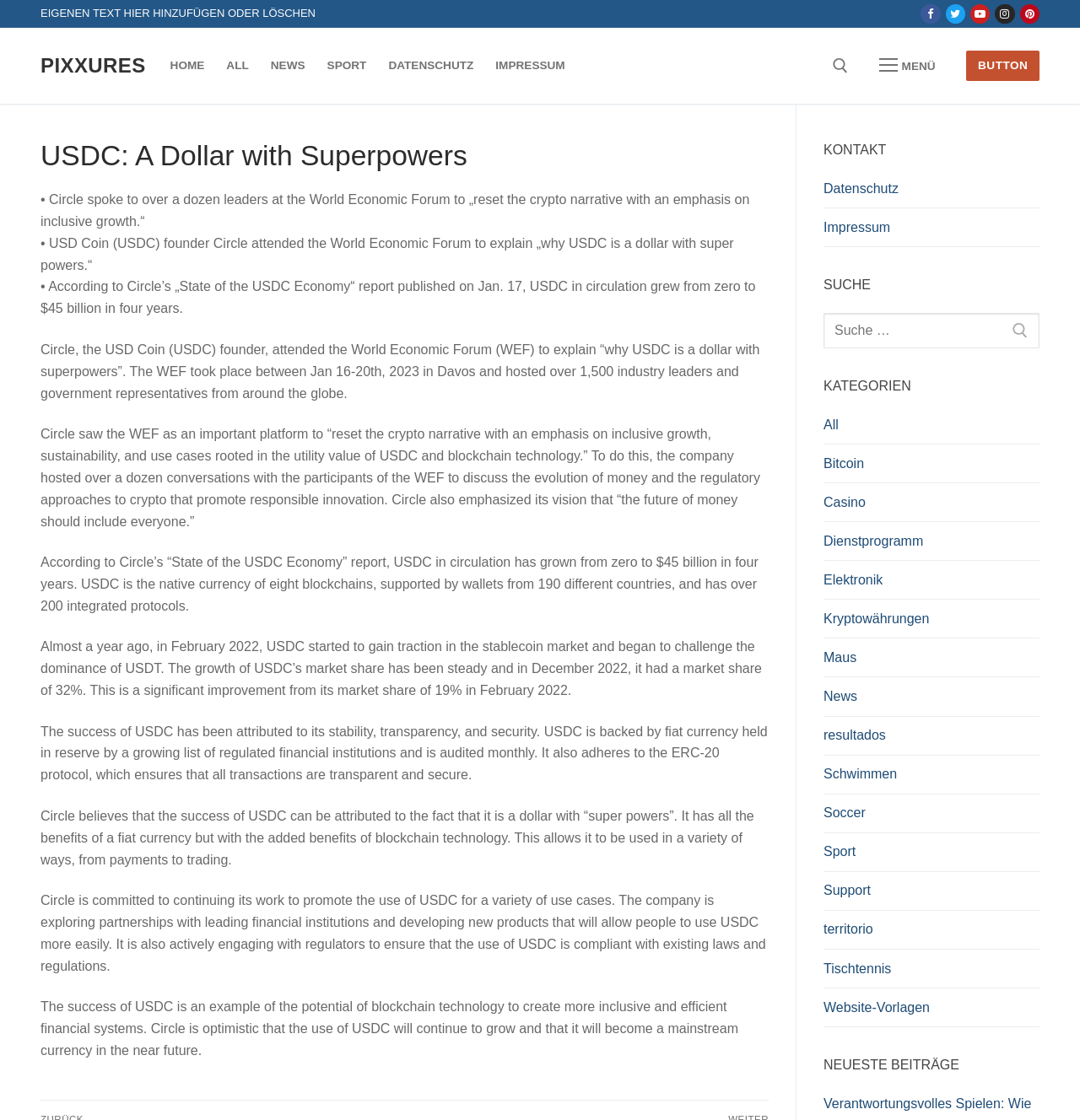Find the bounding box of the UI element described as: "Sport". The bounding box coordinates should be given as four float values between 0 and 1, i.e., [left, top, right, bottom].

[0.762, 0.751, 0.962, 0.778]